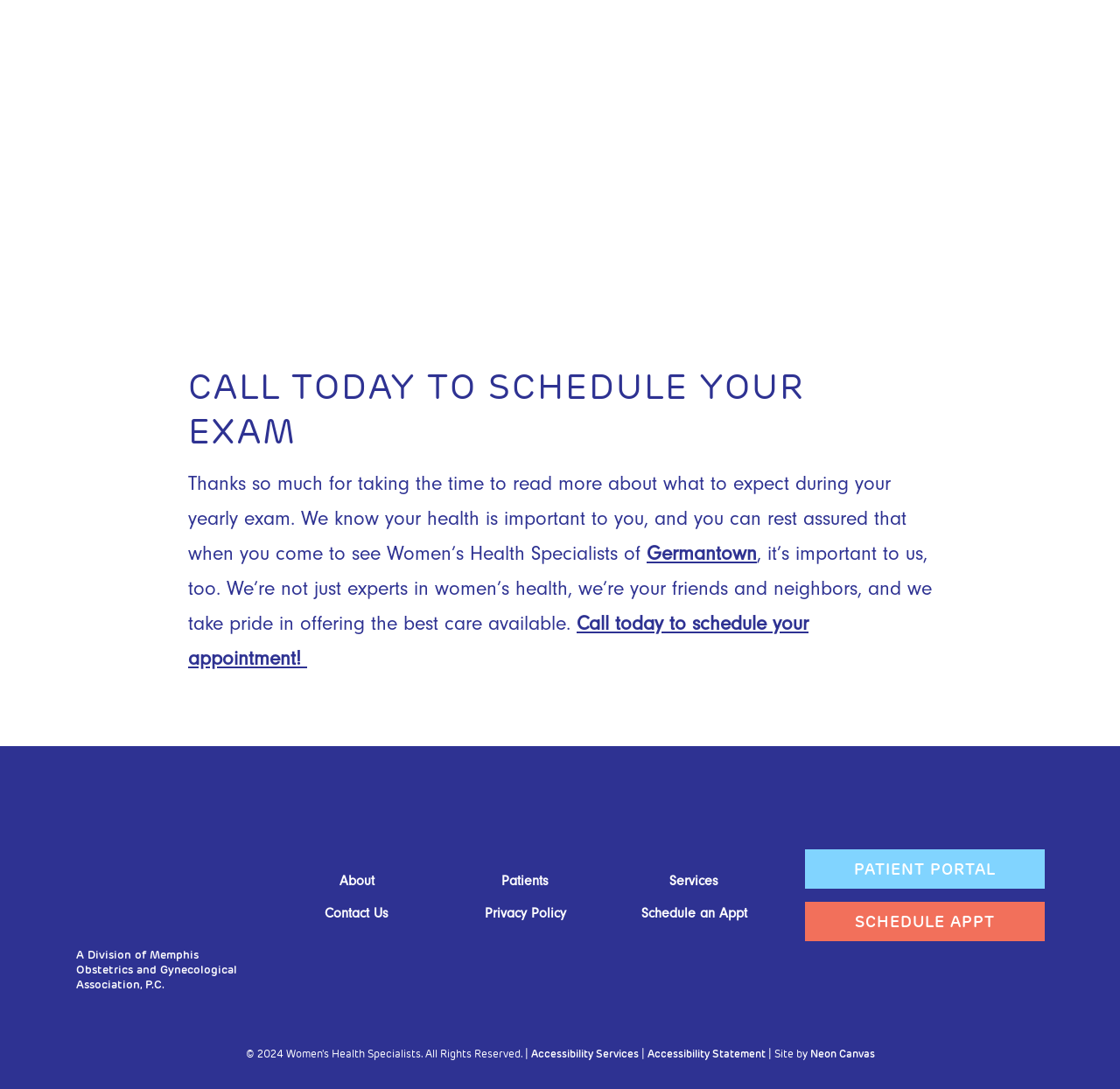Please provide a comprehensive answer to the question below using the information from the image: What is the year of the copyright?

The year of the copyright can be found at the bottom of the webpage, where it says '© 2024'.